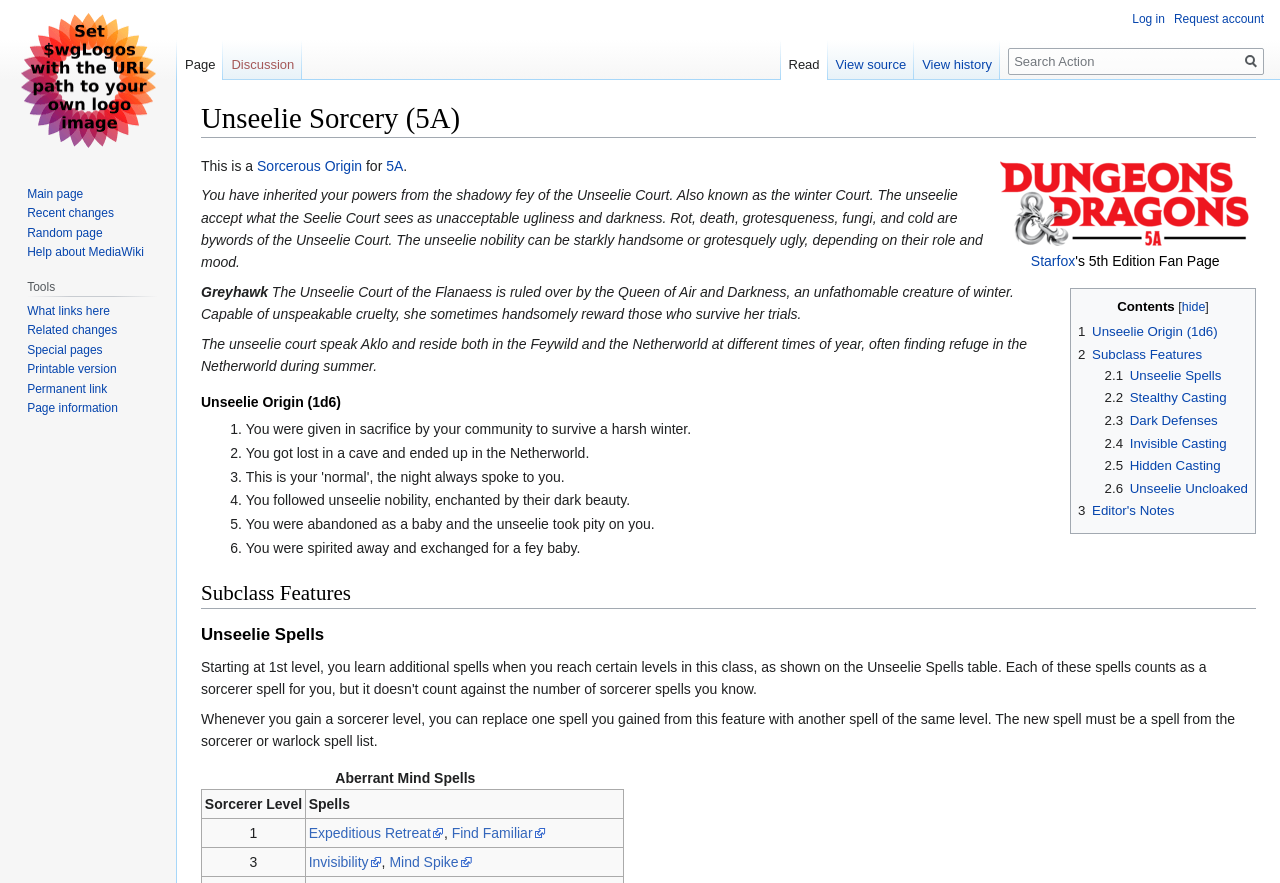What is the name of the Sorcerous Origin? Using the information from the screenshot, answer with a single word or phrase.

Unseelie Origin